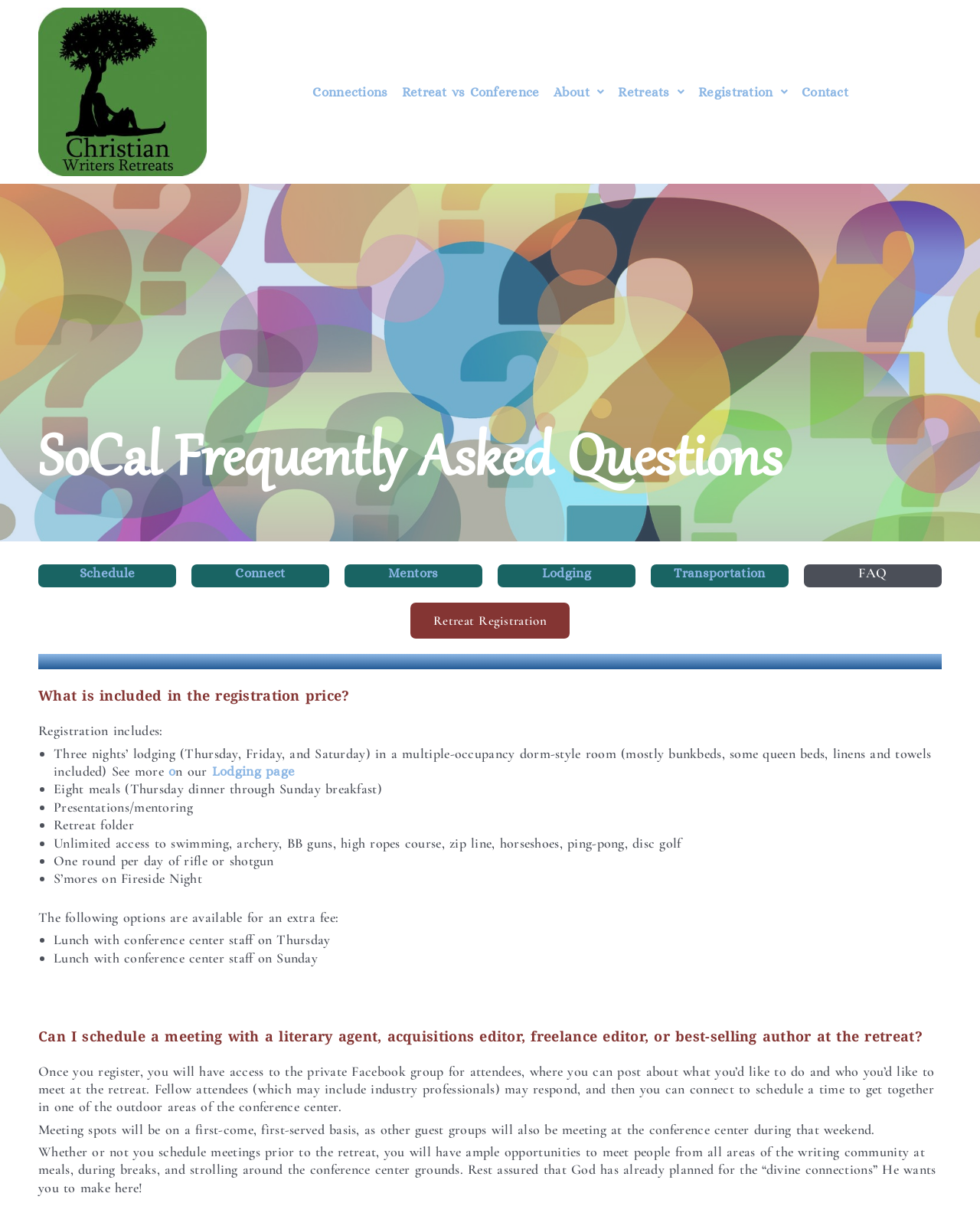Please determine the bounding box of the UI element that matches this description: Connections. The coordinates should be given as (top-left x, top-left y, bottom-right x, bottom-right y), with all values between 0 and 1.

[0.312, 0.059, 0.403, 0.092]